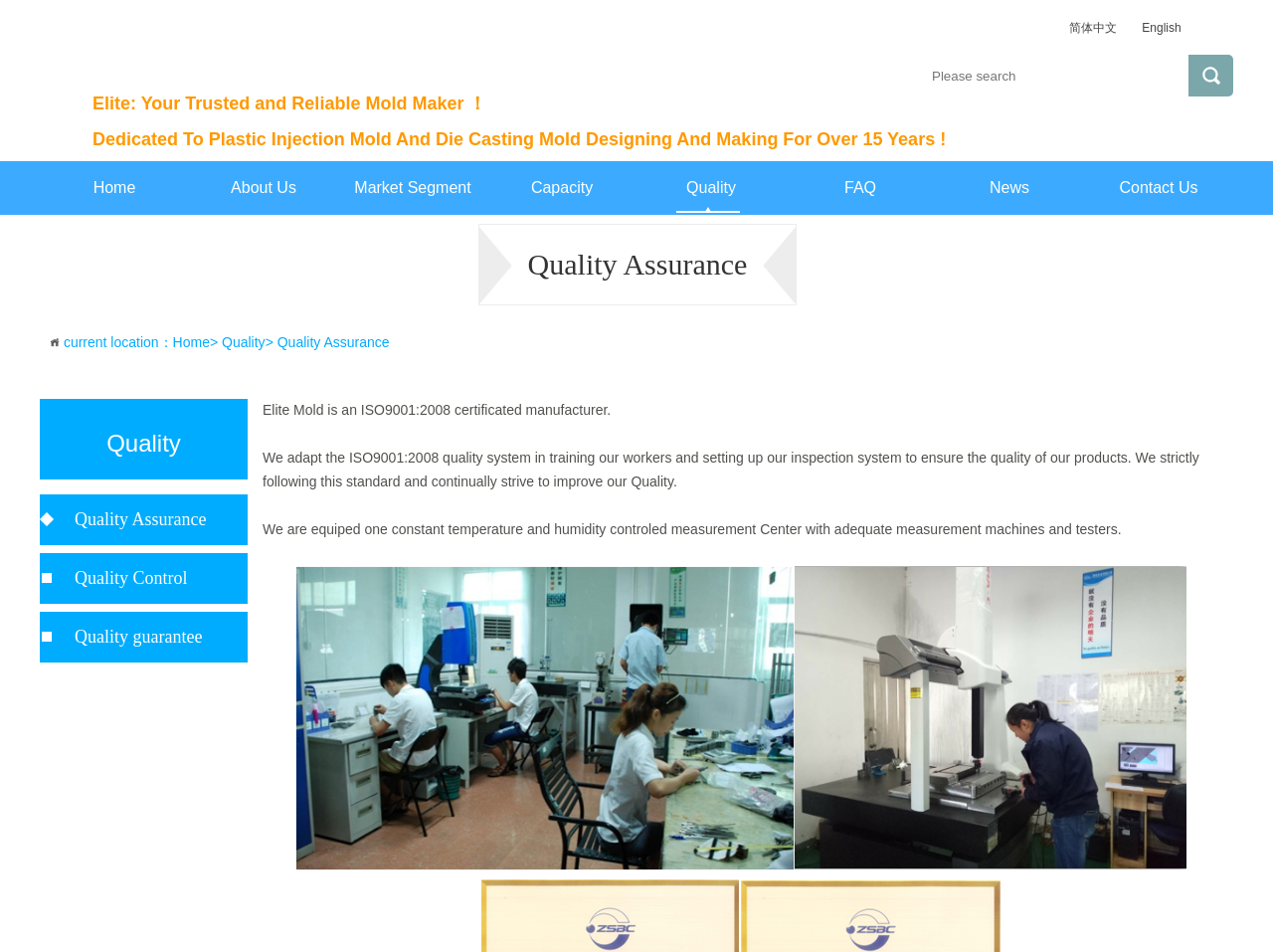Please specify the bounding box coordinates of the clickable region necessary for completing the following instruction: "check quality control". The coordinates must consist of four float numbers between 0 and 1, i.e., [left, top, right, bottom].

[0.031, 0.581, 0.195, 0.634]